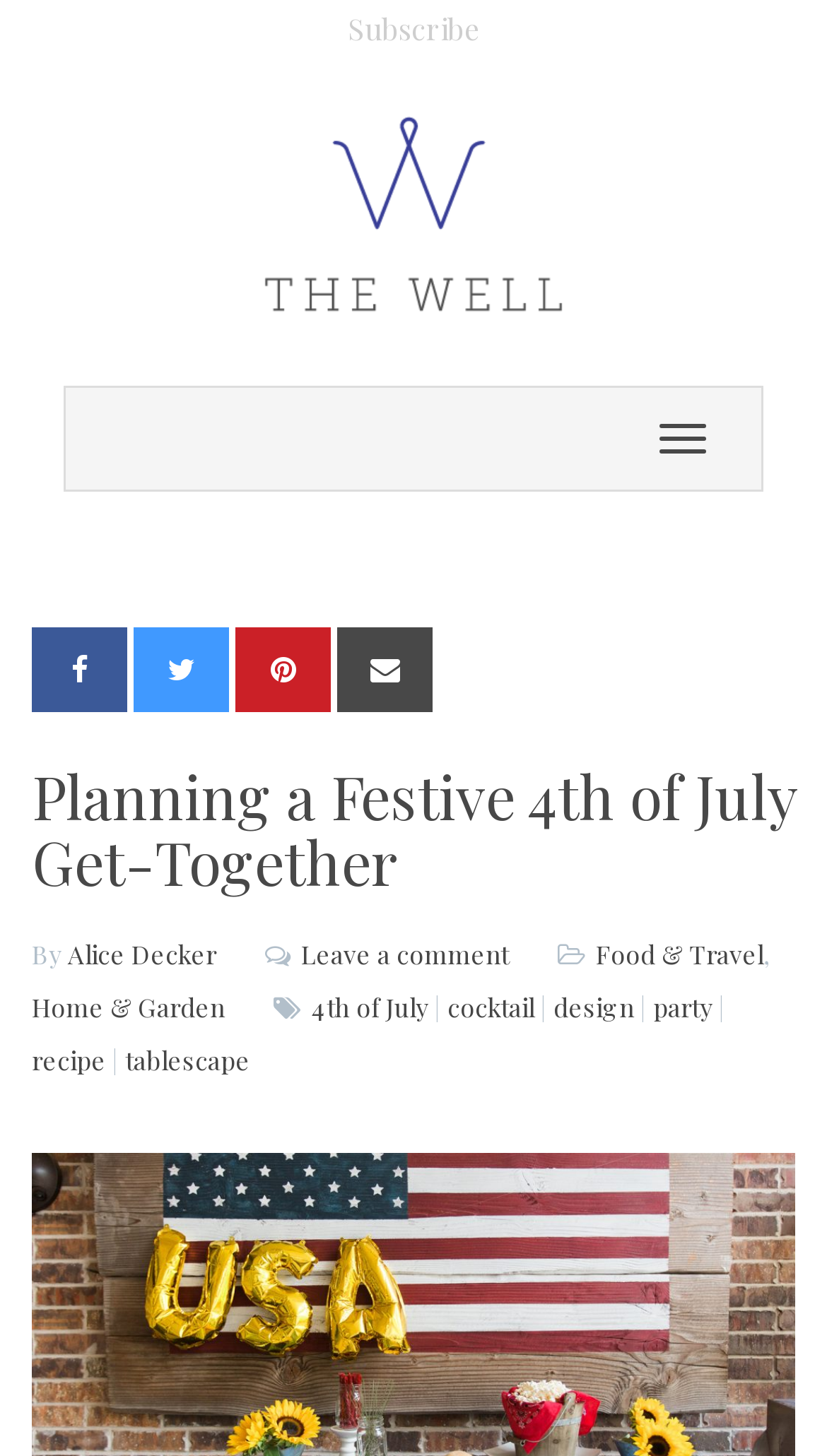Determine the bounding box for the described UI element: "Alice Decker".

[0.082, 0.643, 0.262, 0.667]